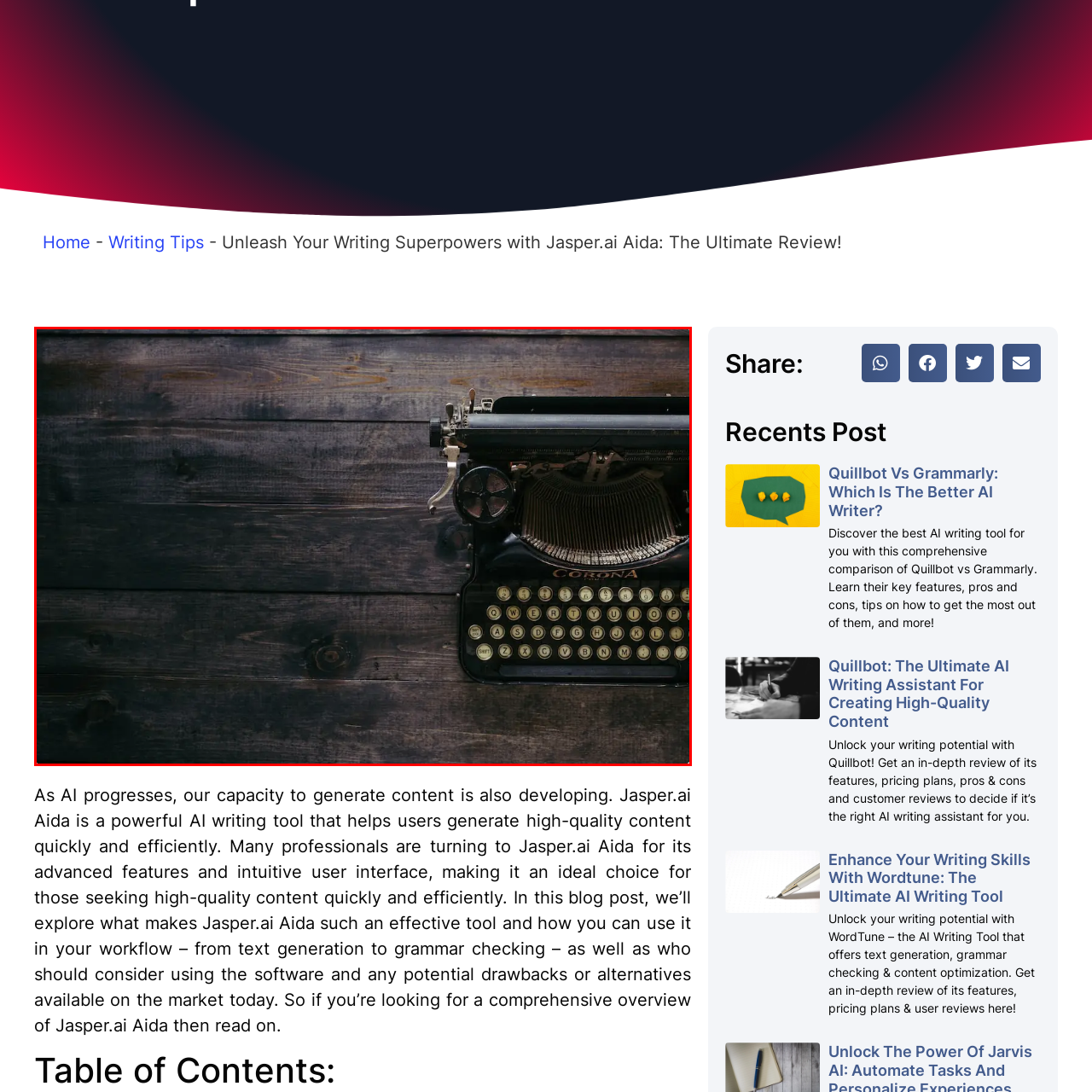Look at the image marked by the red box and respond with a single word or phrase: What is the shape of the typewriter's carriage?

Circular